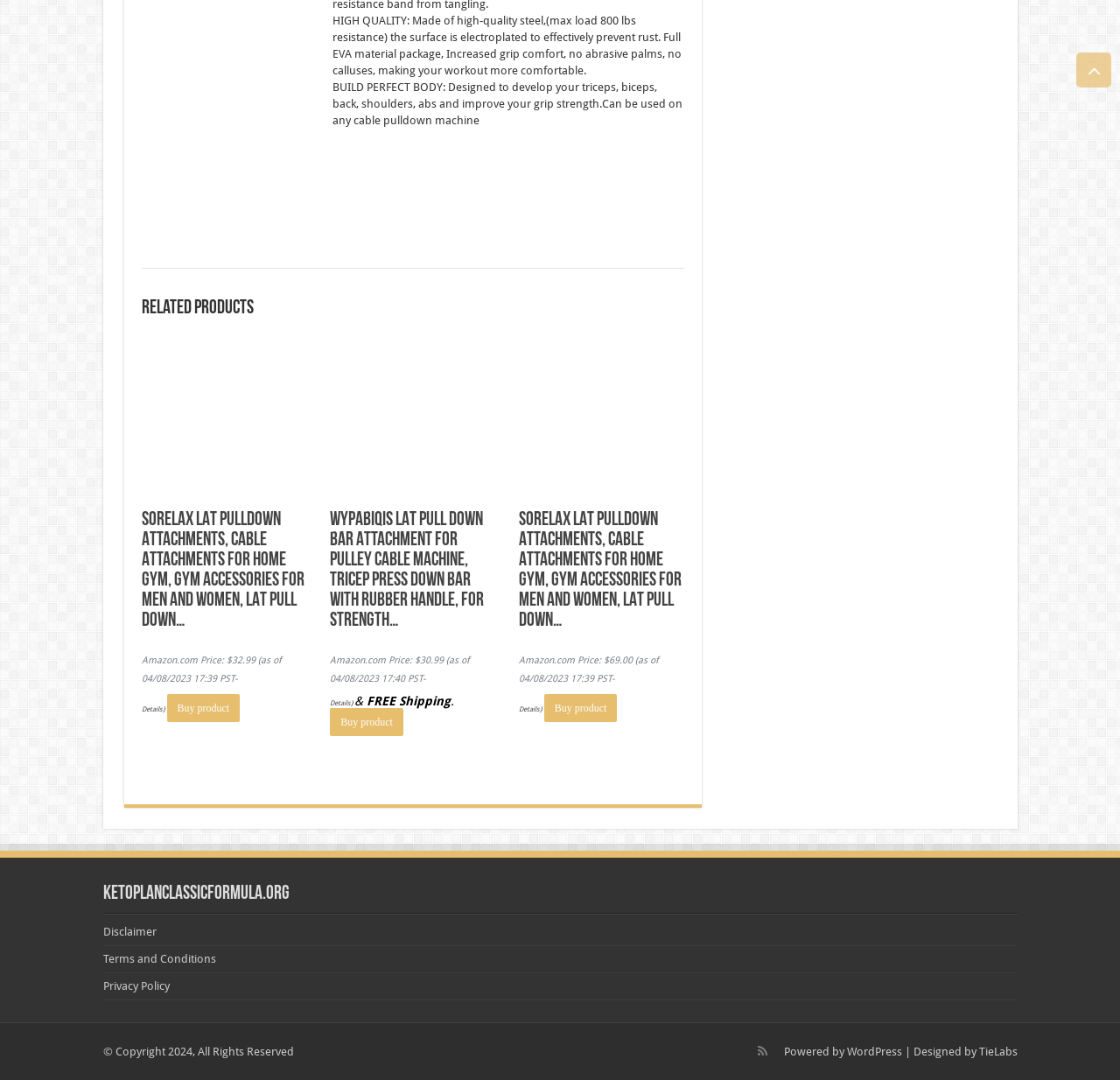Determine the coordinates of the bounding box for the clickable area needed to execute this instruction: "View product details".

[0.126, 0.311, 0.274, 0.635]